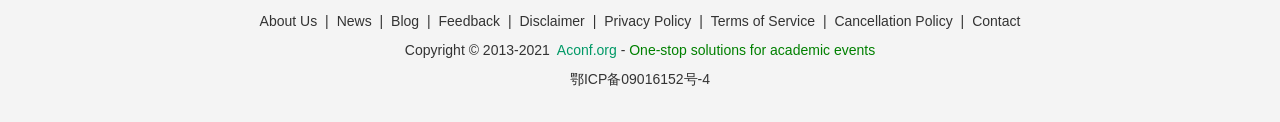What is the name of the organization's website?
Based on the screenshot, respond with a single word or phrase.

Aconf.org